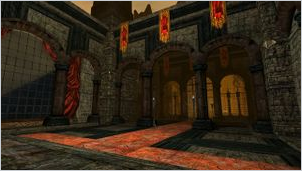What is the source of the ambient lighting?
Please provide a detailed answer to the question.

The caption states that 'The ambient lighting, emanating from the arches, creates a mysterious atmosphere', indicating that the arches are the source of the soft, ambient lighting in the corridor.